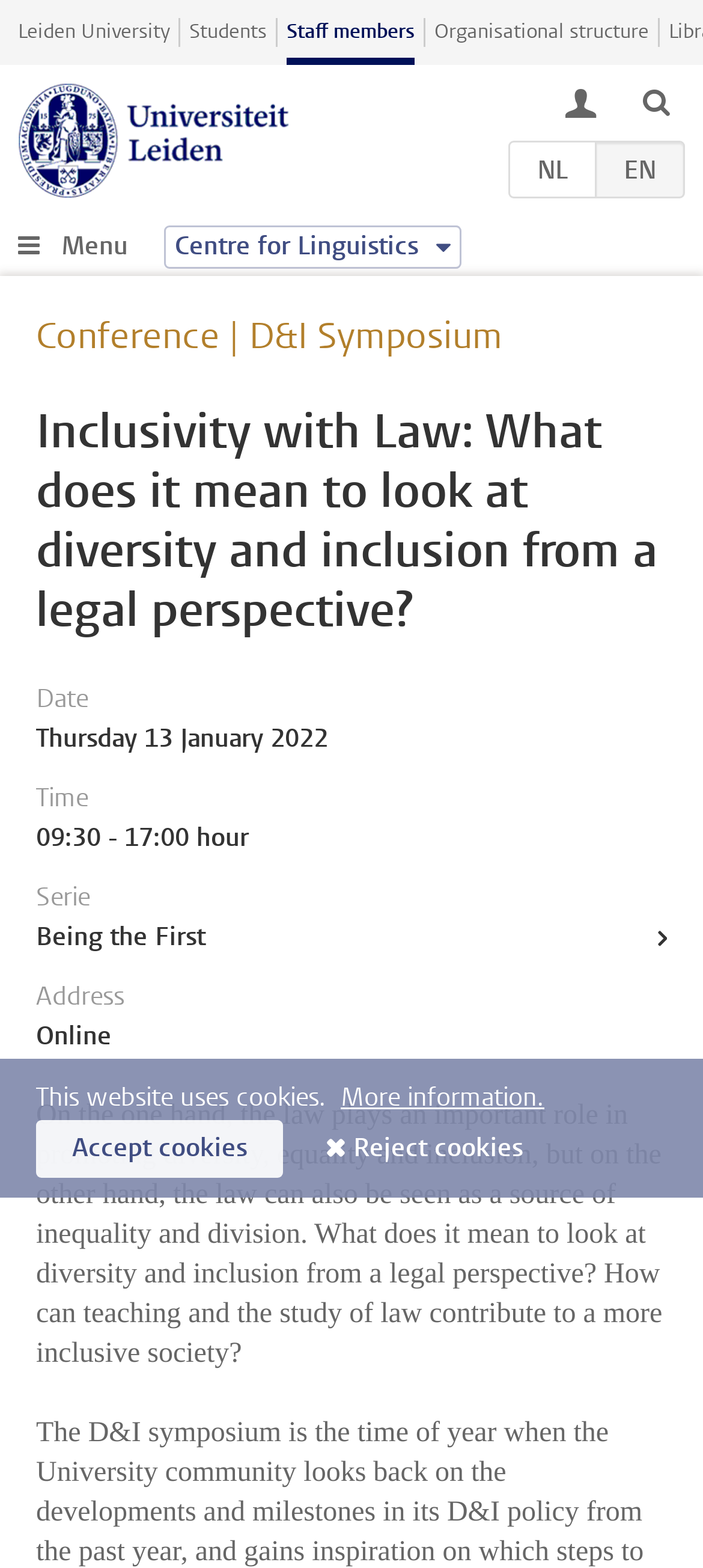Please give a short response to the question using one word or a phrase:
Is the conference online or offline?

Online